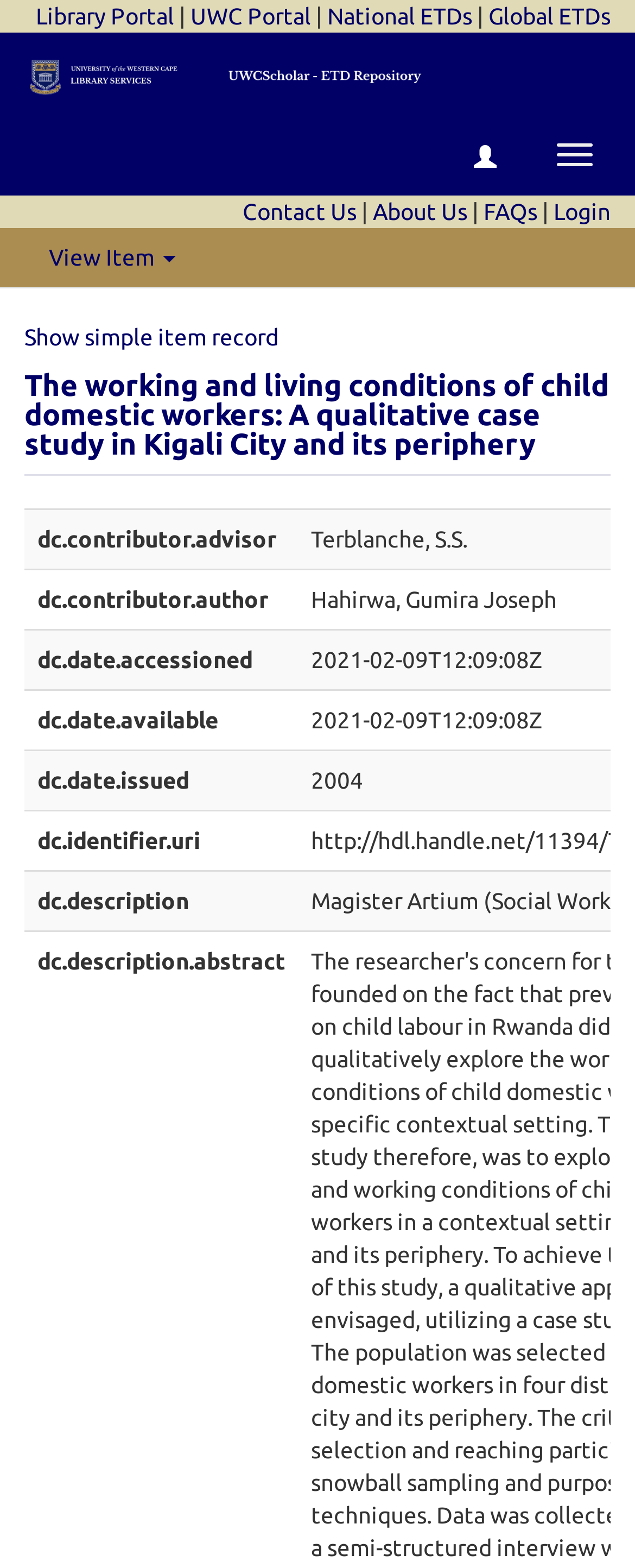Identify the coordinates of the bounding box for the element that must be clicked to accomplish the instruction: "Go to Library Portal".

[0.056, 0.002, 0.274, 0.019]